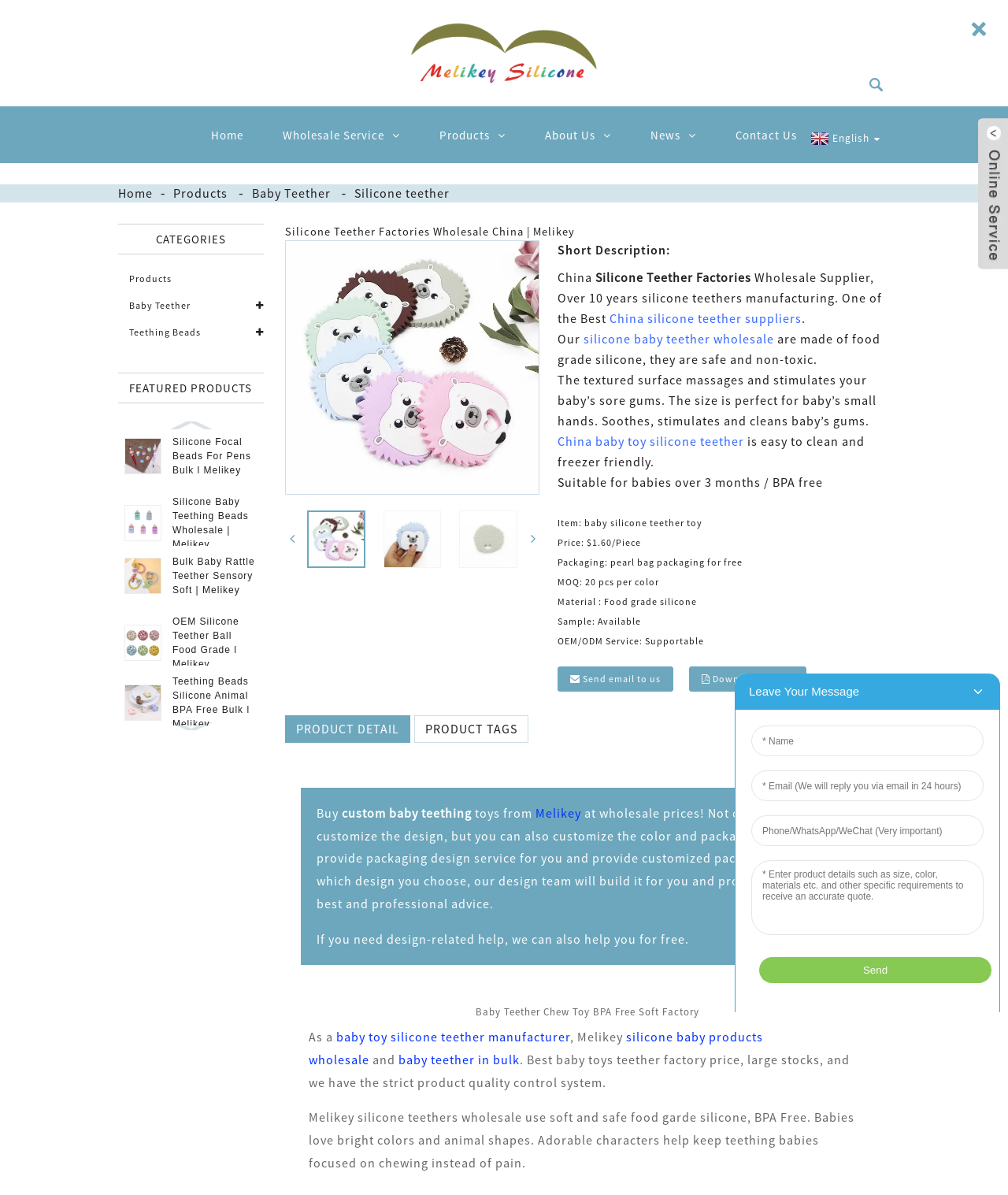Select the bounding box coordinates of the element I need to click to carry out the following instruction: "Explore 'Wholesale Service'".

[0.261, 0.089, 0.416, 0.137]